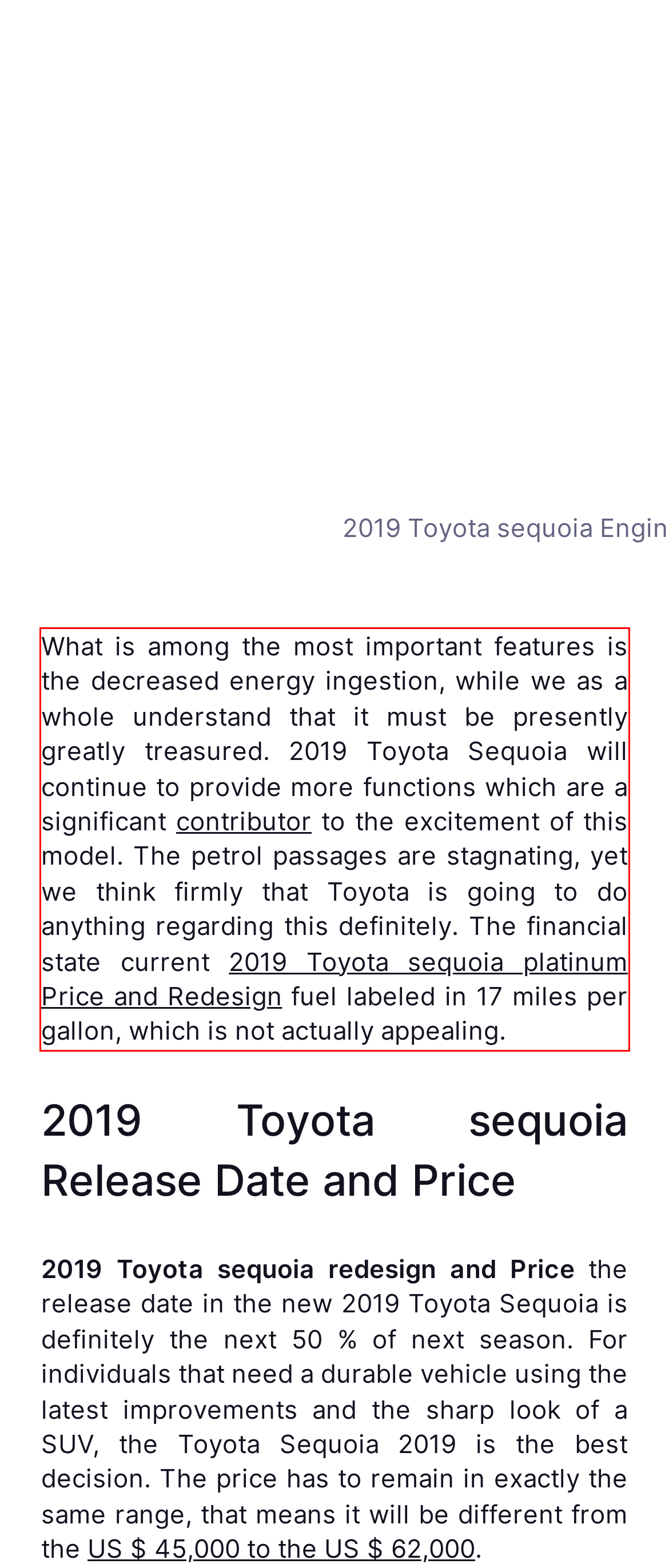Look at the screenshot of the webpage, locate the red rectangle bounding box, and generate the text content that it contains.

What is among the most important features is the decreased energy ingestion, while we as a whole understand that it must be presently greatly treasured. 2019 Toyota Sequoia will continue to provide more functions which are a significant contributor to the excitement of this model. The petrol passages are stagnating, yet we think firmly that Toyota is going to do anything regarding this definitely. The financial state current 2019 Toyota sequoia platinum Price and Redesign fuel labeled in 17 miles per gallon, which is not actually appealing.